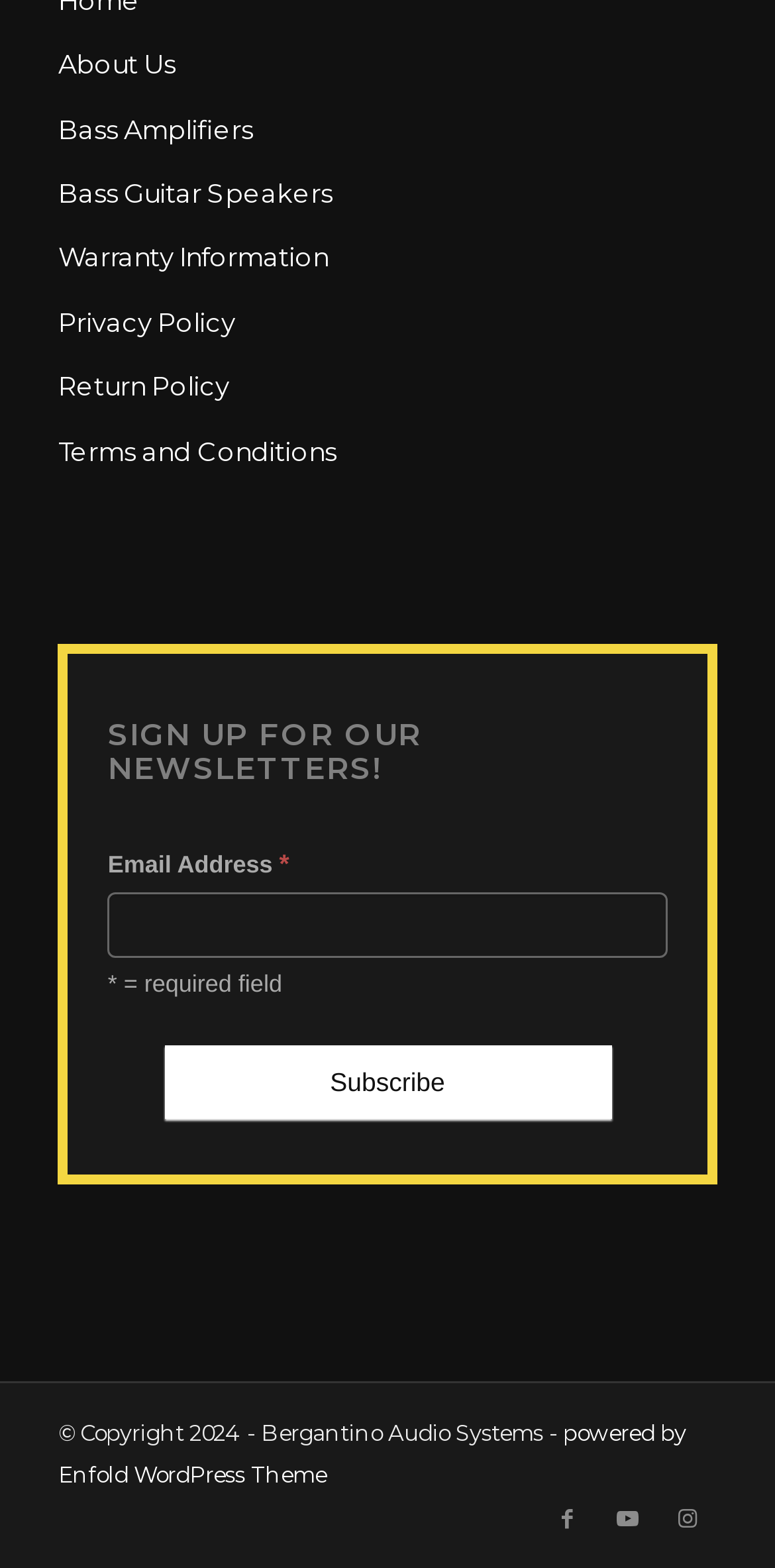Identify the bounding box coordinates of the section to be clicked to complete the task described by the following instruction: "Click on About Us". The coordinates should be four float numbers between 0 and 1, formatted as [left, top, right, bottom].

[0.075, 0.022, 0.925, 0.063]